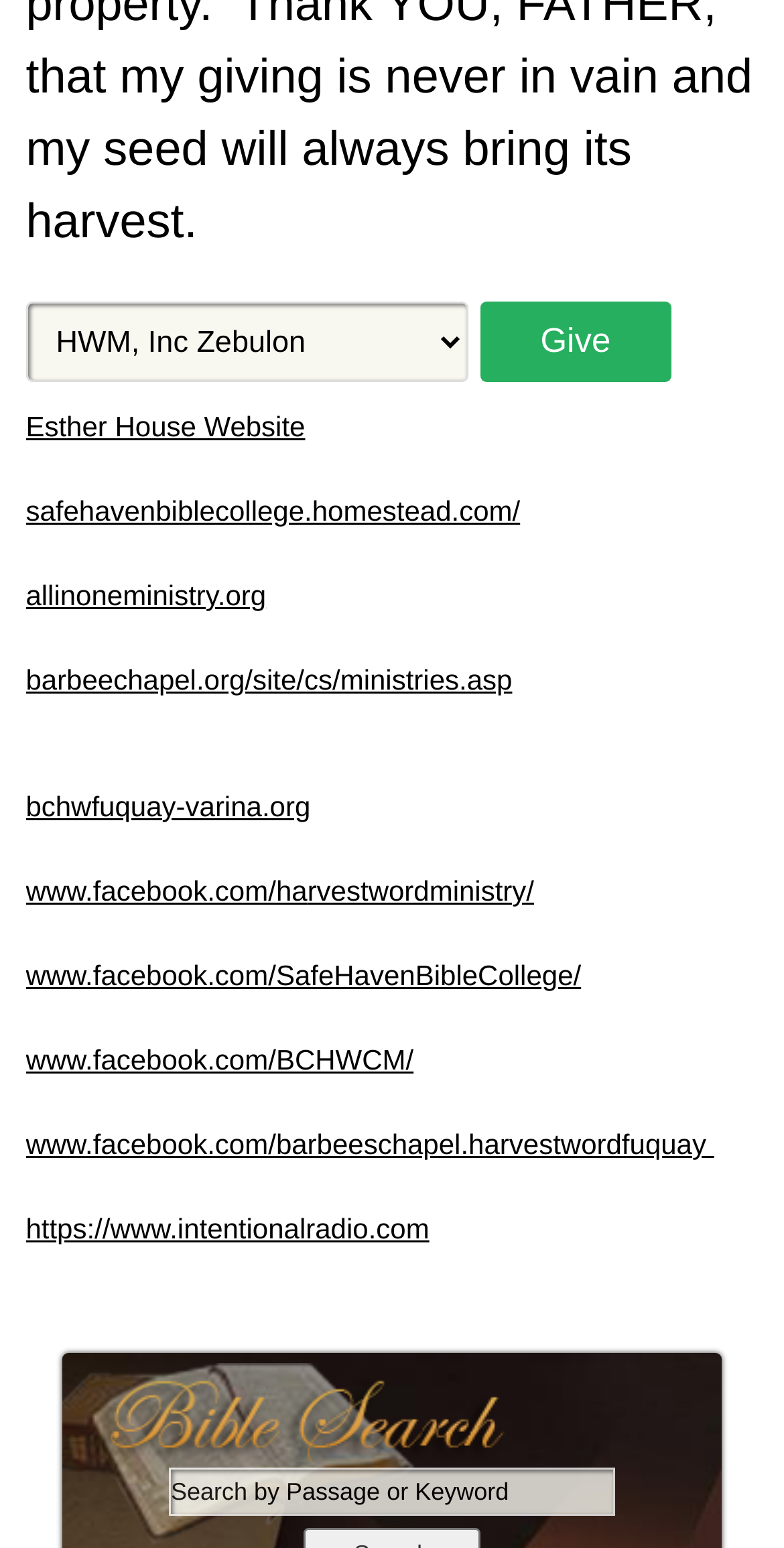Please analyze the image and give a detailed answer to the question:
What is the first link on the webpage?

The first link on the webpage is 'Esther House Website' which is located at the top left corner of the webpage with a bounding box coordinate of [0.033, 0.265, 0.389, 0.286].